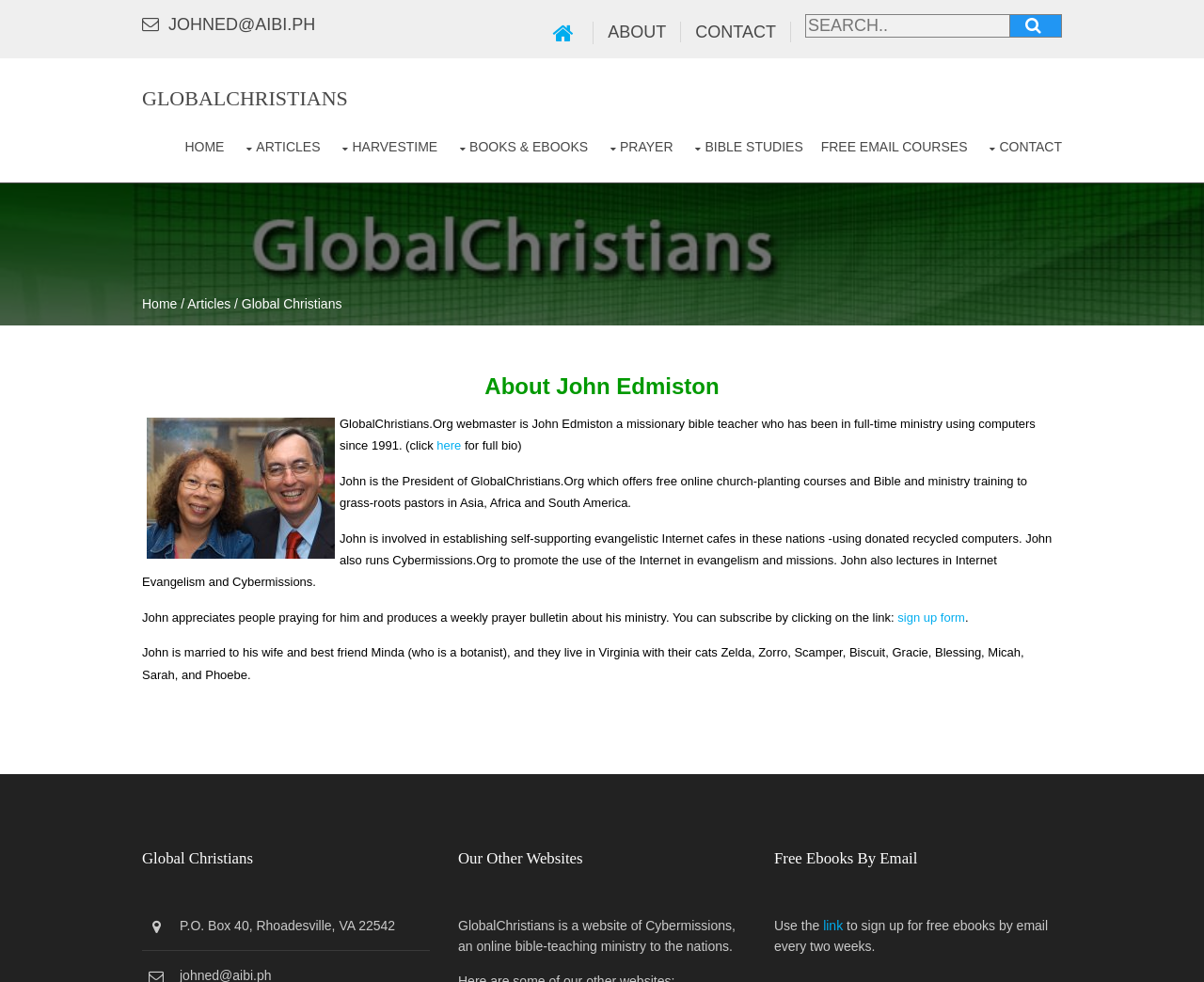Write a detailed summary of the webpage.

The webpage is about Global Christians, a website founded by John Edmiston, a missionary Bible teacher. At the top, there is a navigation menu with links to "Home", "About", "Contact", and a search bar. Below the navigation menu, there is a heading "GLOBALCHRISTIANS" with a link to the website's homepage.

On the left side, there is a vertical menu with links to various sections, including "HOME", "ARTICLES", "HARVESTIME", "BOOKS & EBOOKS", "PRAYER", "BIBLE STUDIES", and "CONTACT". Each link has an icon next to it.

The main content area is divided into several sections. The first section is about John Edmiston, with a photo of him and his wife Minda, and a brief bio that describes his ministry and experience. There is also a link to his full bio.

The next section describes John's ministry, including his work with GlobalChristians.Org, which offers free online church-planting courses and Bible and ministry training to grass-roots pastors in Asia, Africa, and South America. There is also information about his involvement in establishing self-supporting evangelistic Internet cafes in these nations.

Further down, there is a section about John's prayer bulletin, with a link to subscribe. There is also a section about his personal life, including his marriage to Minda and their pets.

At the bottom of the page, there are three sections: "Global Christians" with a postal address, "Our Other Websites" with a description of Cybermissions, an online Bible-teaching ministry, and "Free Ebooks By Email" with a link to sign up for free ebooks every two weeks.